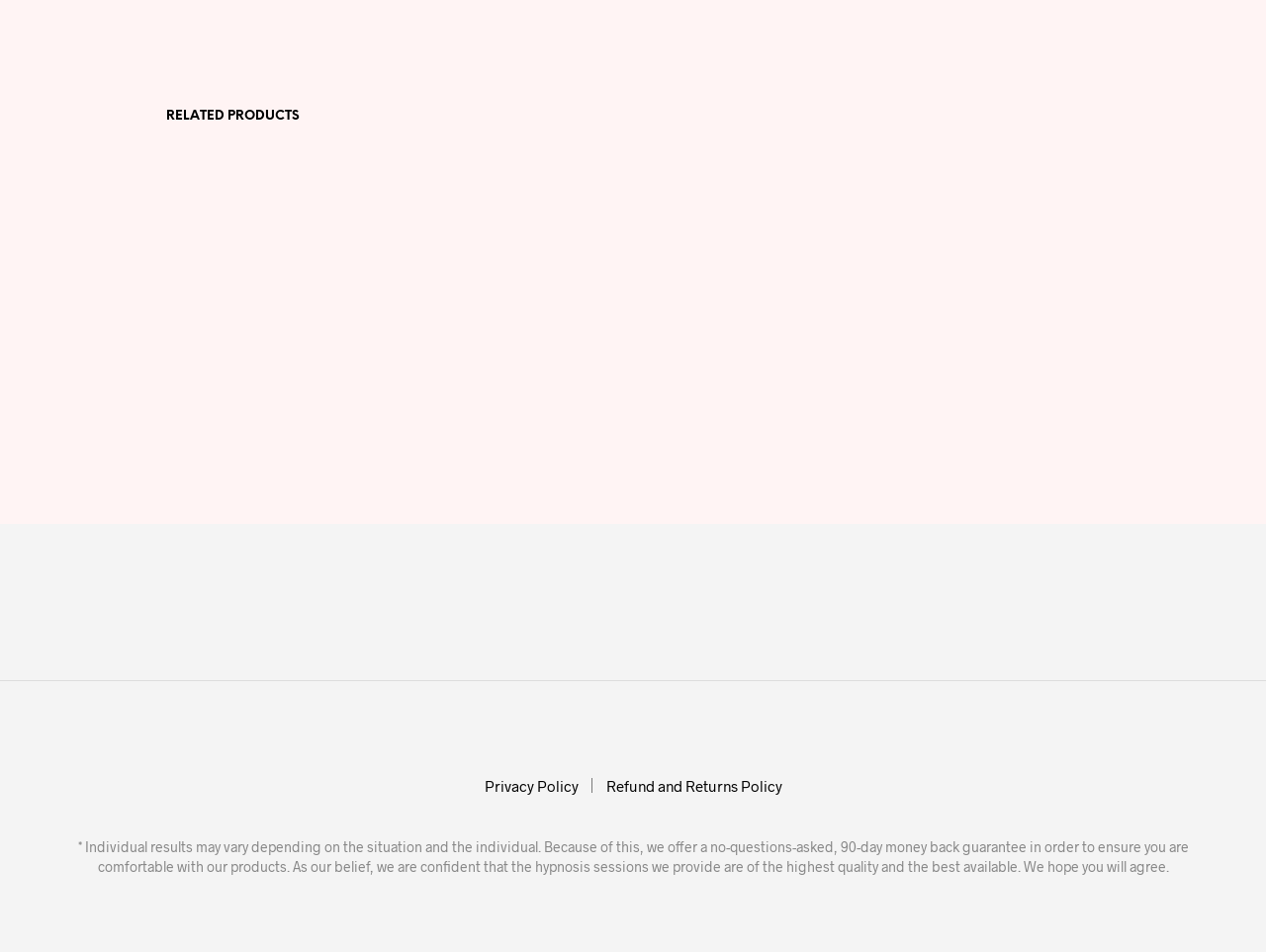Identify the bounding box coordinates of the section that should be clicked to achieve the task described: "View 'Privacy Policy'".

[0.382, 0.816, 0.457, 0.835]